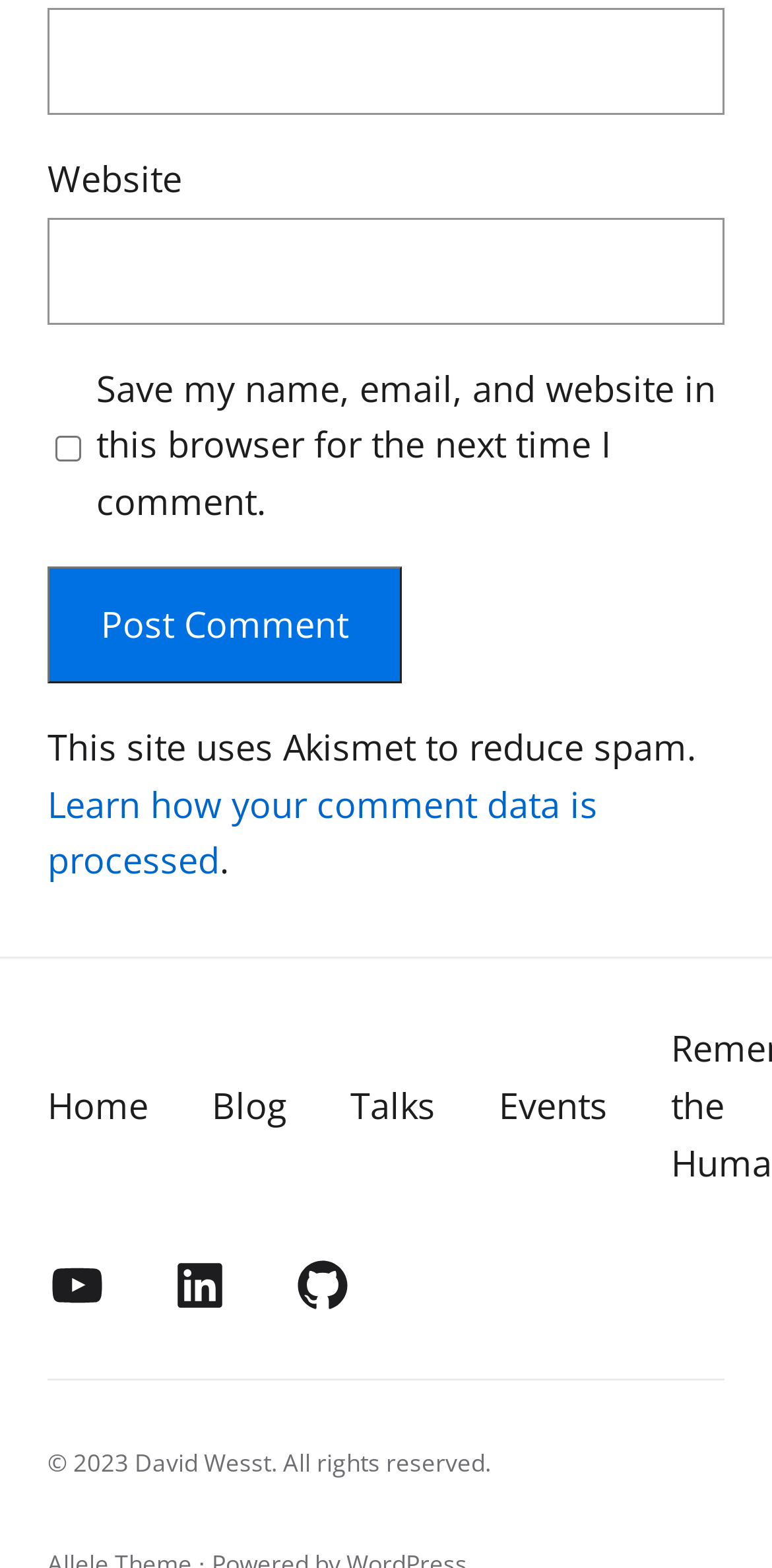Please specify the bounding box coordinates of the area that should be clicked to accomplish the following instruction: "Visit website". The coordinates should consist of four float numbers between 0 and 1, i.e., [left, top, right, bottom].

[0.062, 0.099, 0.236, 0.129]